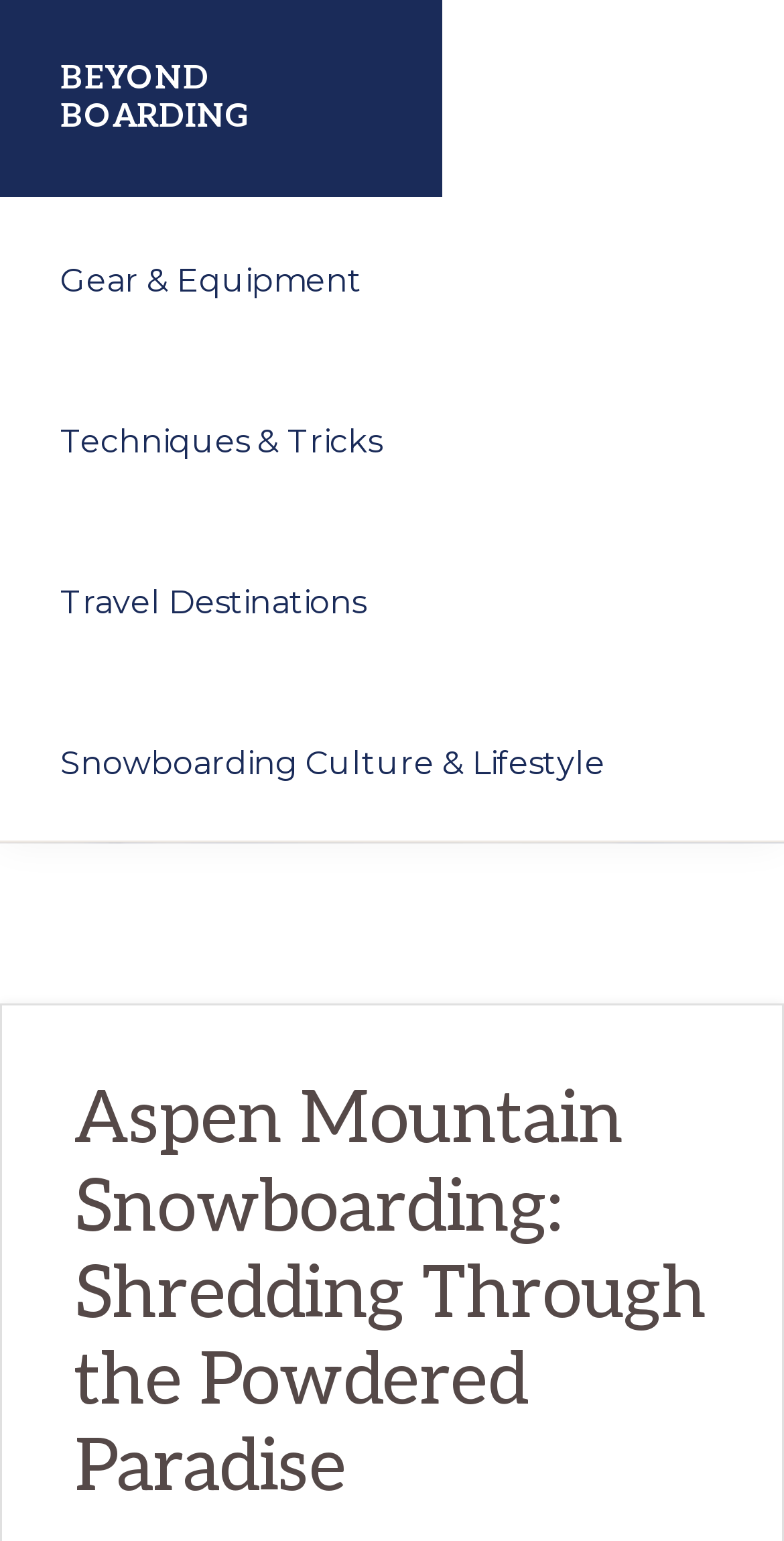Describe all the key features of the webpage in detail.

The webpage is about Aspen Mountain Snowboarding, with a focus on exploring the world of snowboarding beyond just the basics. At the top-left corner, there are three "Skip to" links, allowing users to navigate to primary navigation, main content, or primary sidebar. 

Next to these links, the website's logo "BEYOND BOARDING" is prominently displayed, accompanied by a tagline "Boarding and beyond". 

Below the logo, a main navigation menu is situated, spanning the entire width of the page. This menu consists of four links: "Gear & Equipment", "Techniques & Tricks", "Travel Destinations", and "Snowboarding Culture & Lifestyle". 

The main content of the webpage is headed by a title "Aspen Mountain Snowboarding: Shredding Through the Powdered Paradise", which occupies a significant portion of the page, stretching from the left edge to about three-quarters of the way across the page.